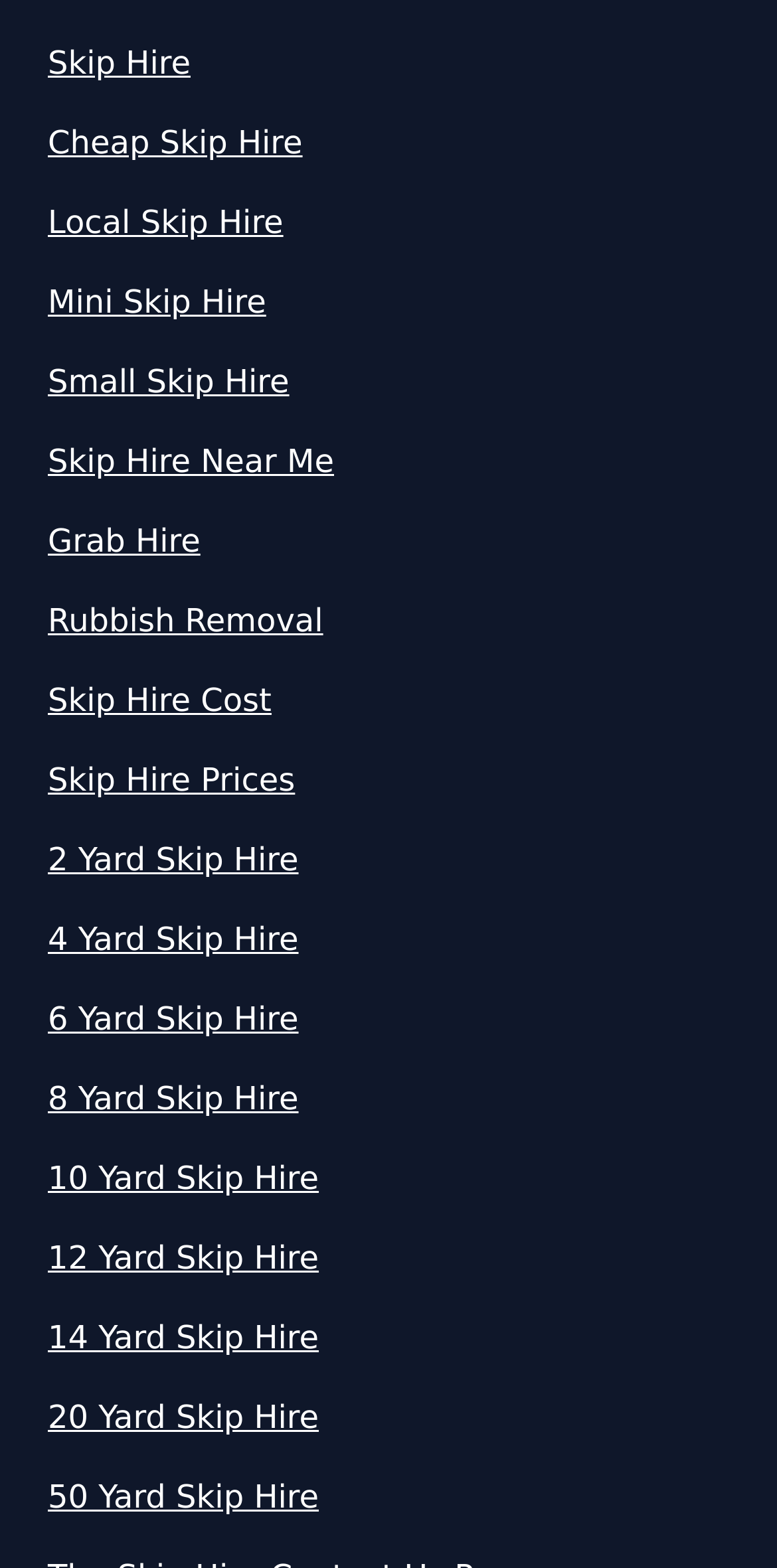Please determine the bounding box coordinates, formatted as (top-left x, top-left y, bottom-right x, bottom-right y), with all values as floating point numbers between 0 and 1. Identify the bounding box of the region described as: Langmack, David

None